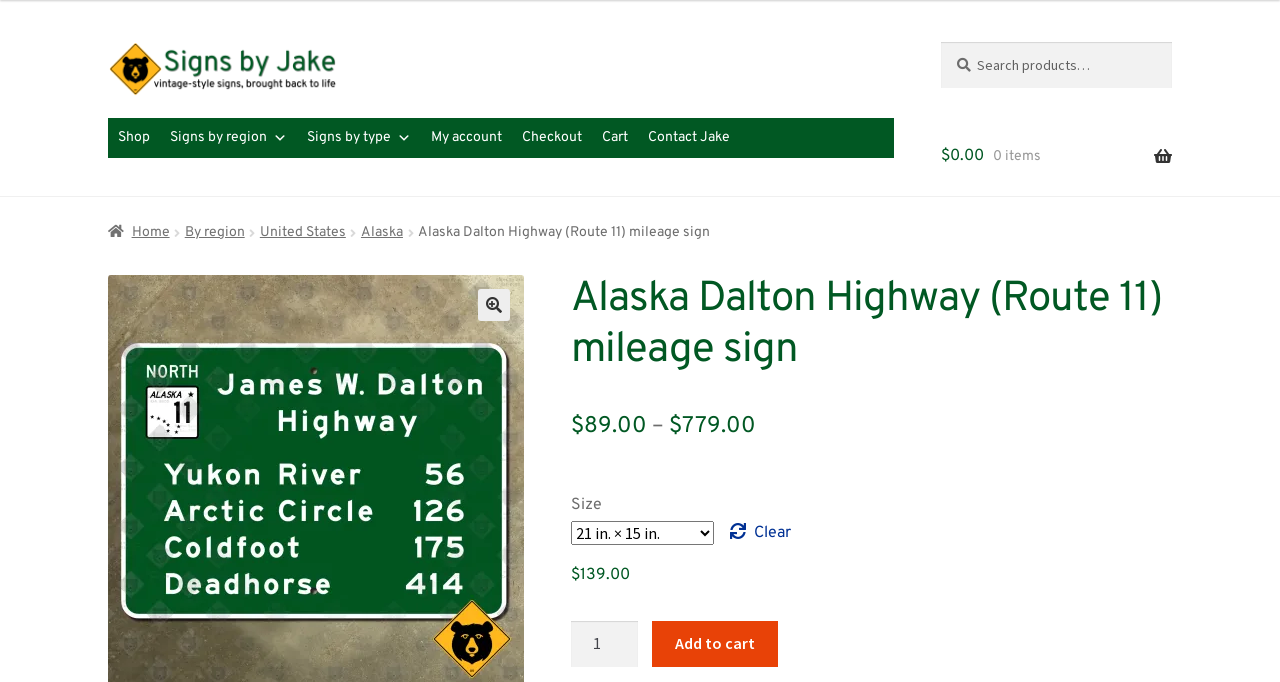Show me the bounding box coordinates of the clickable region to achieve the task as per the instruction: "Add to cart".

[0.51, 0.911, 0.608, 0.977]